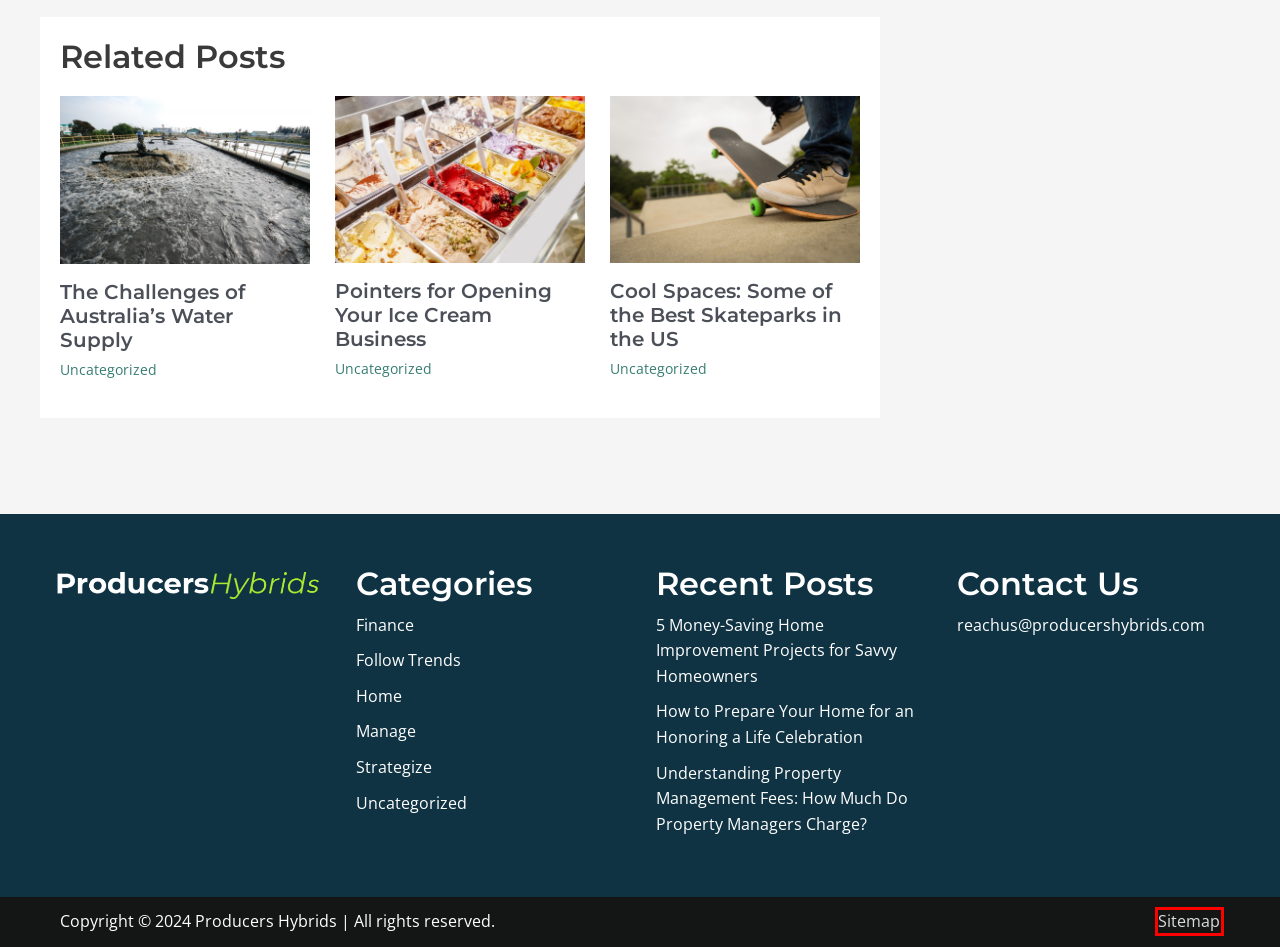Analyze the screenshot of a webpage that features a red rectangle bounding box. Pick the webpage description that best matches the new webpage you would see after clicking on the element within the red bounding box. Here are the candidates:
A. 5 Money-Saving Home Improvement Projects for Savvy Homeowners - Producers Hybrids
B. Sitemap - Producers Hybrids
C. 8 of the Coolest Skate Parks in the US - Producers Hybrids
D. Home Archives - Producers Hybrids
E. Follow Trends Archives - Producers Hybrids
F. How to Open an Ice Cream Business - Producers Hybrids
G. Water in Australia: Here Are the Challenges | Producers Hybrid
H. Uncategorized Archives - Producers Hybrids

B